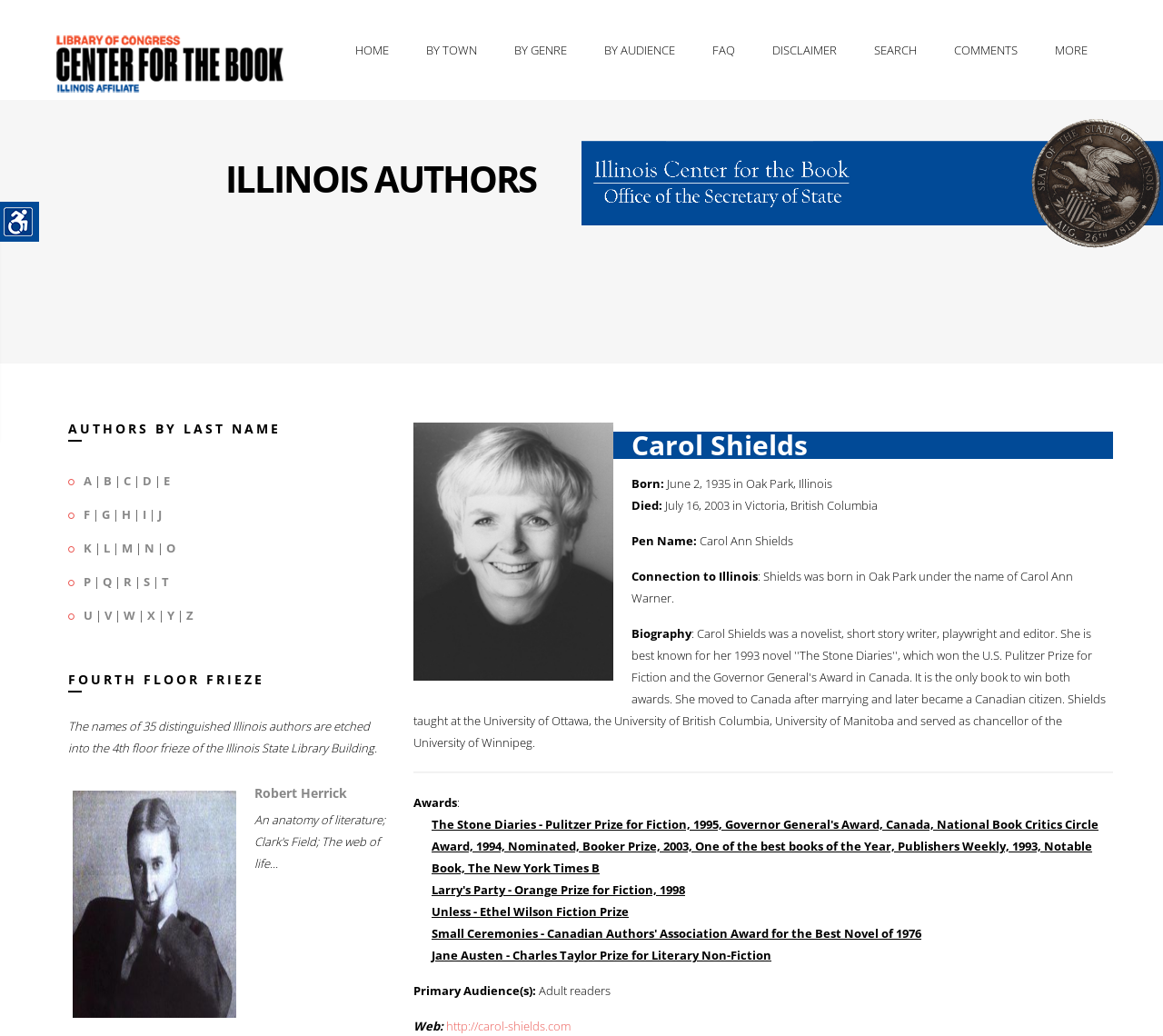Can you specify the bounding box coordinates of the area that needs to be clicked to fulfill the following instruction: "Check the awards of Carol Shields"?

[0.355, 0.767, 0.393, 0.782]